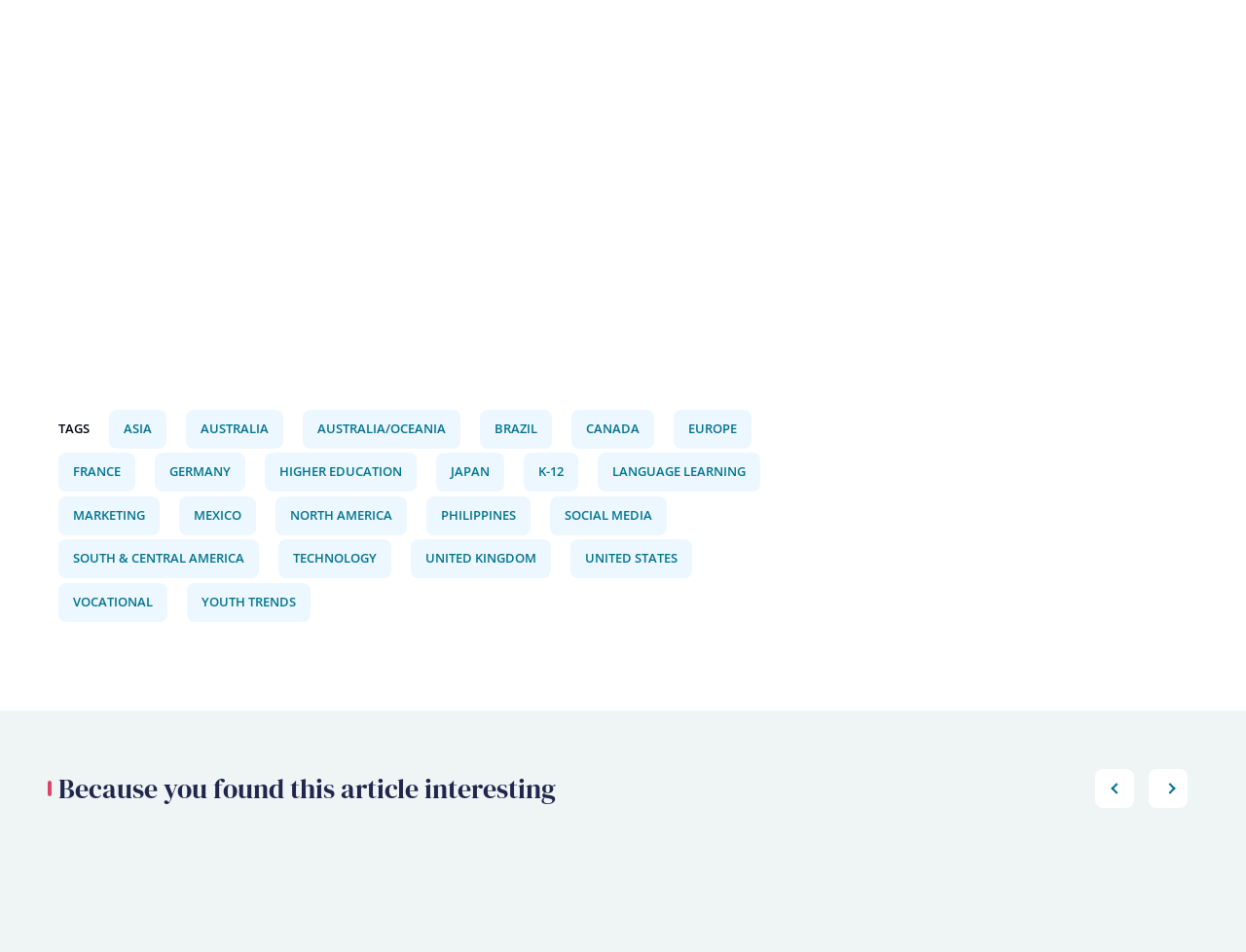Find and indicate the bounding box coordinates of the region you should select to follow the given instruction: "View all Language Learning articles.".

[0.48, 0.476, 0.61, 0.517]